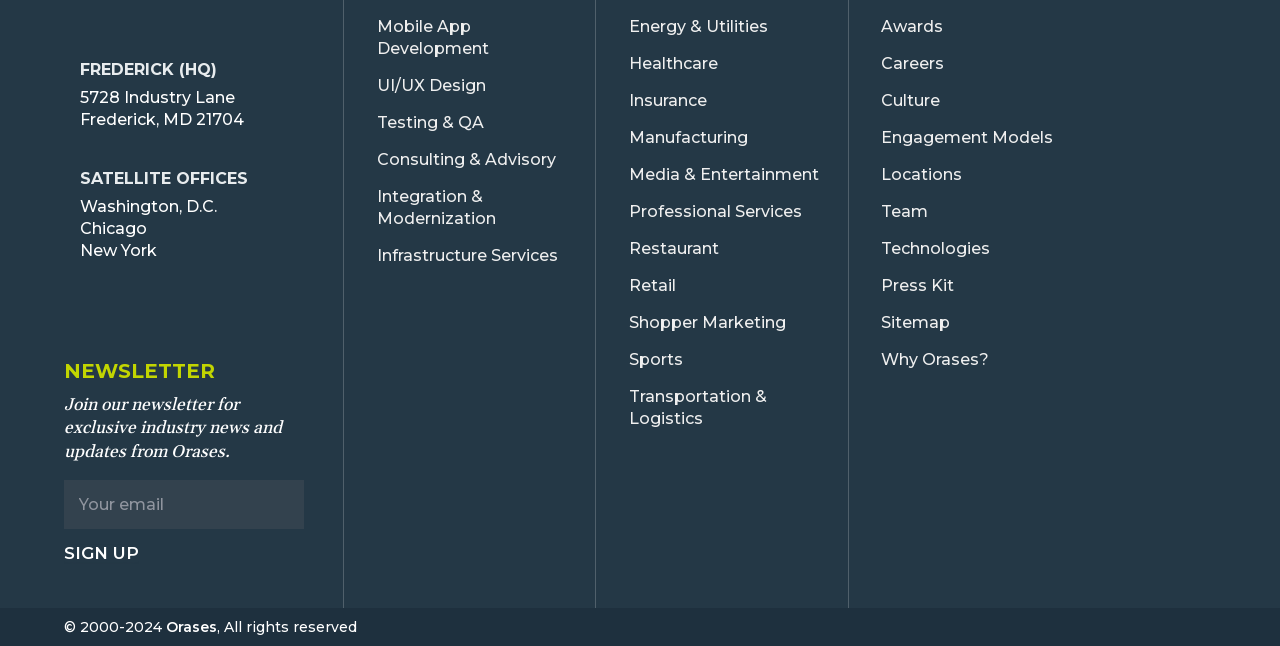Locate the bounding box of the UI element based on this description: "Media & Entertainment". Provide four float numbers between 0 and 1 as [left, top, right, bottom].

[0.489, 0.242, 0.648, 0.299]